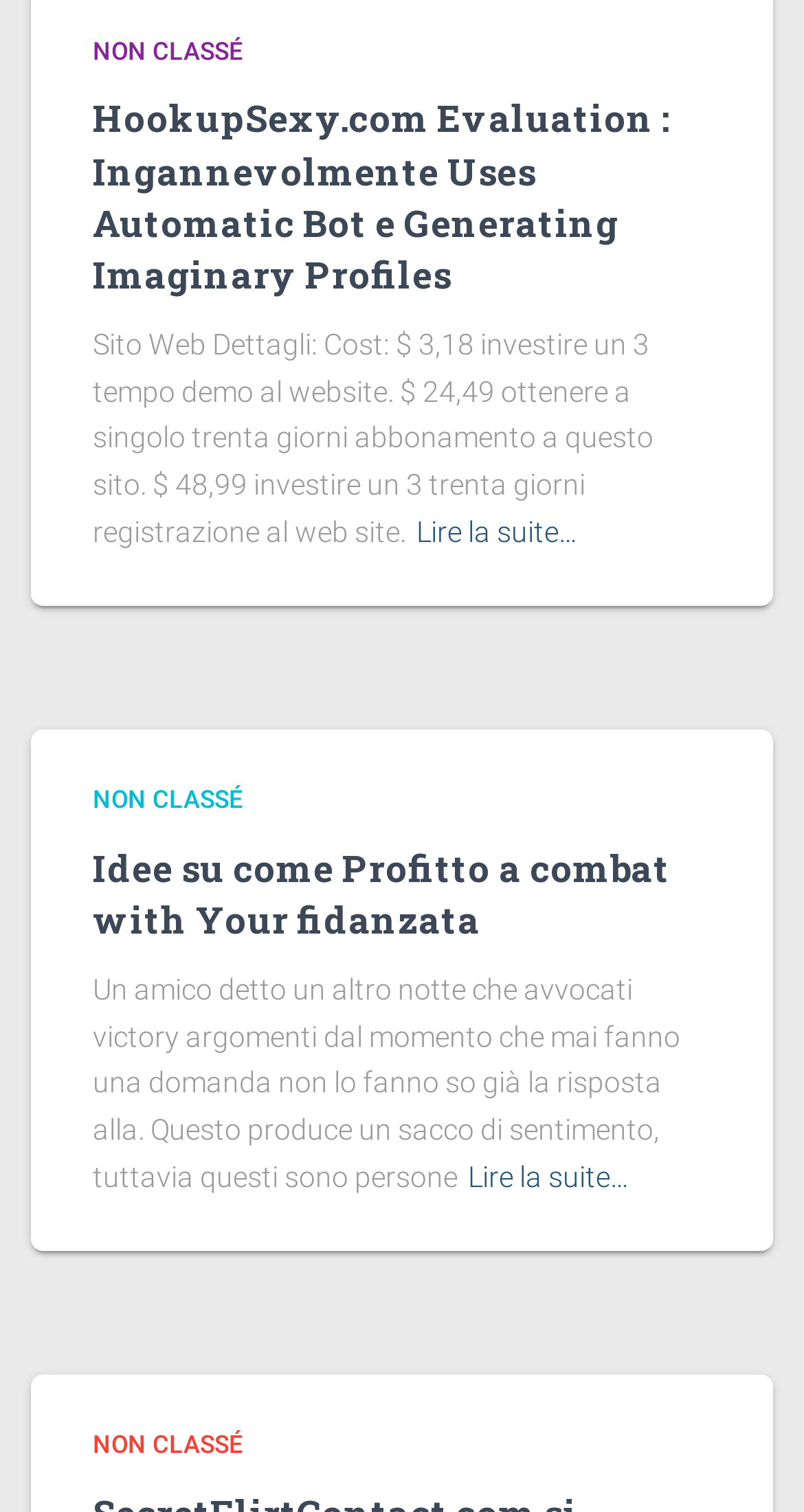What is the purpose of the webpage?
Analyze the screenshot and provide a detailed answer to the question.

The webpage appears to be reviewing a website, HookupSexy.com, based on the heading element with the OCR text 'HookupSexy.com Evaluation : Ingannevolmente Uses Automatic Bot e Generating Imaginary Profiles'.